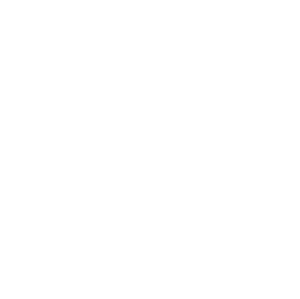Offer a detailed narrative of the image's content.

The image showcases a high-quality "17 needles Straight needles uncapping fork with wooden handle." This essential beekeeping tool is designed for efficiently uncapping honeycomb, making it easier for beekeepers to access honey without damaging the comb. The fork features a sturdy design with 17 stainless steel needles that penetrate the wax caps while minimizing waste. Its comfortable wooden handle ensures a reliable grip, making it suitable for extended use during honey extraction. This tool is an invaluable addition to any beekeeper's toolkit, providing durability and practicality for effective honey processing.